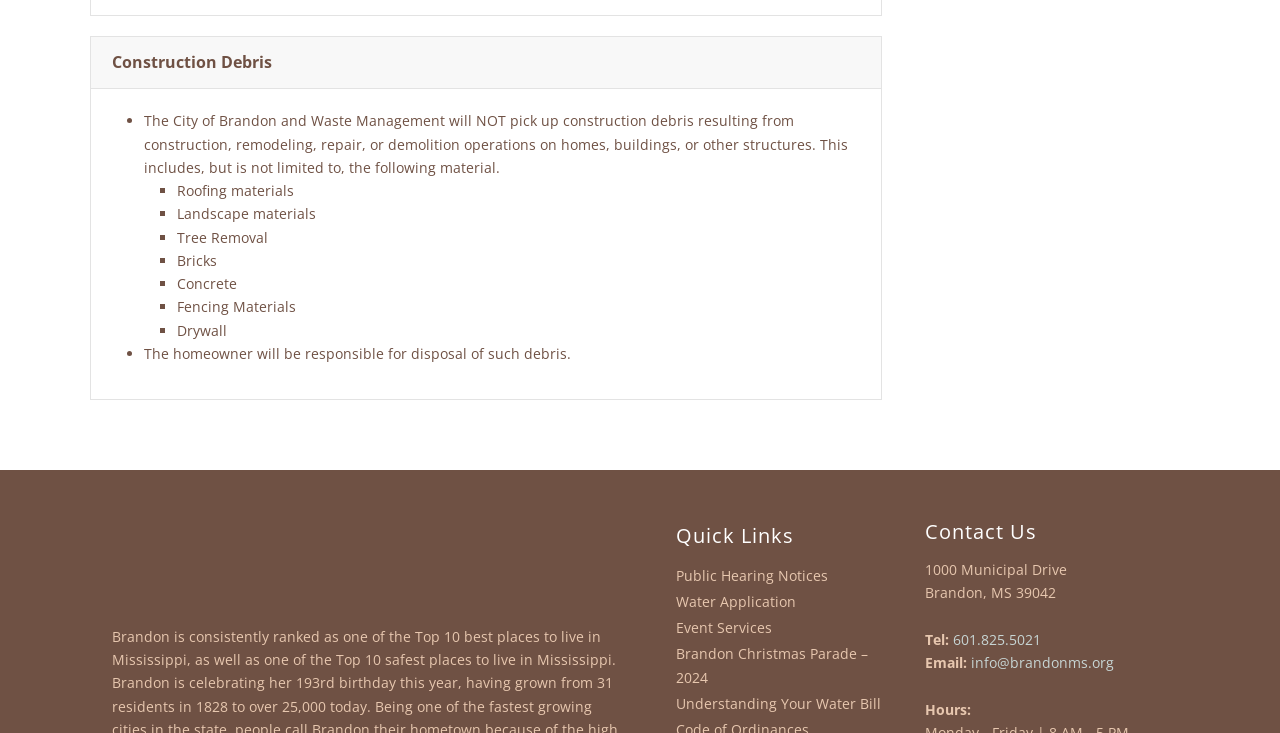Please identify the bounding box coordinates of the element on the webpage that should be clicked to follow this instruction: "Click the 'Event Services' link". The bounding box coordinates should be given as four float numbers between 0 and 1, formatted as [left, top, right, bottom].

[0.528, 0.839, 0.704, 0.874]